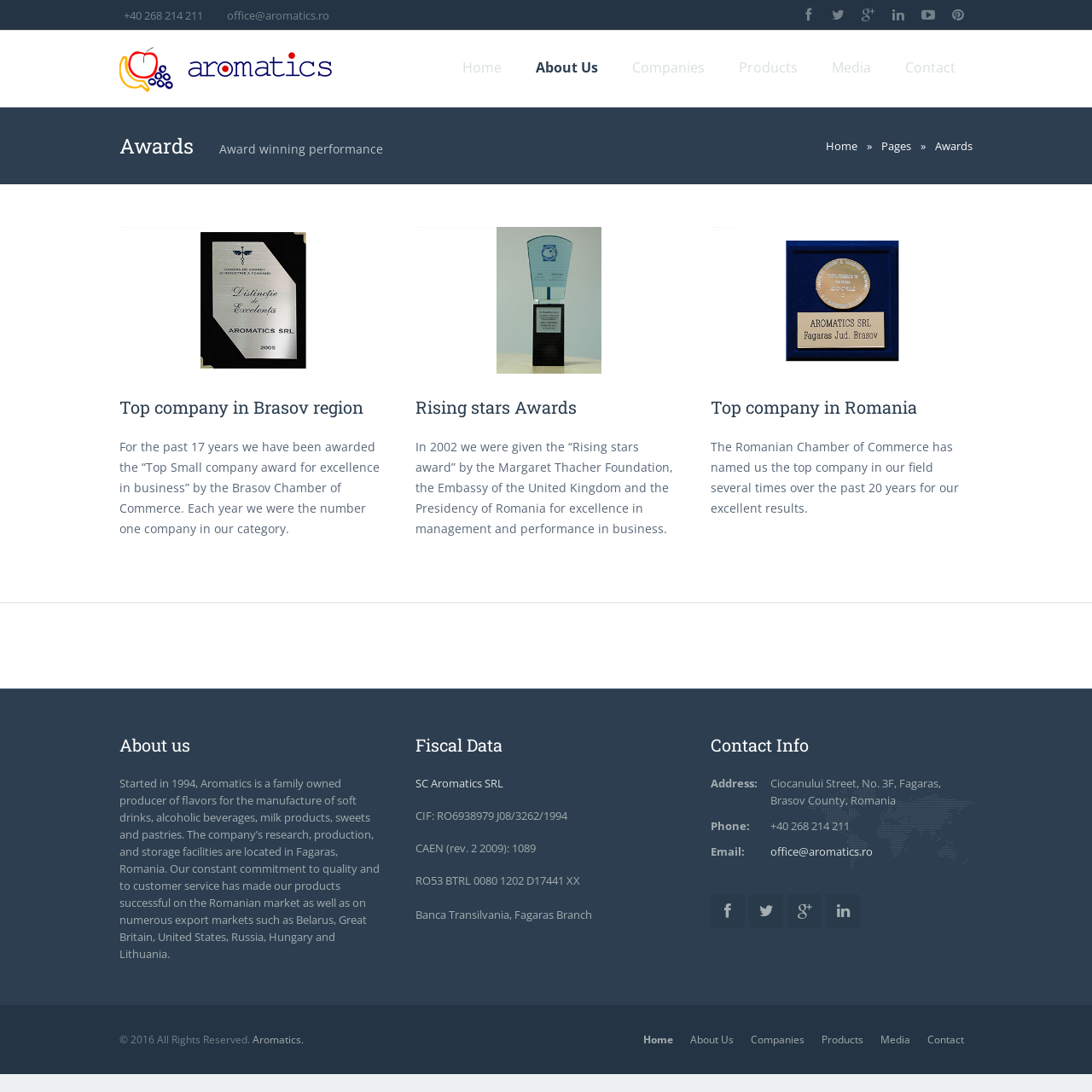What is the email address of SC AROMATICS SRL?
Answer the question with detailed information derived from the image.

I found the email address in the Contact Info section, where it is listed as 'office@aromatics.ro'.